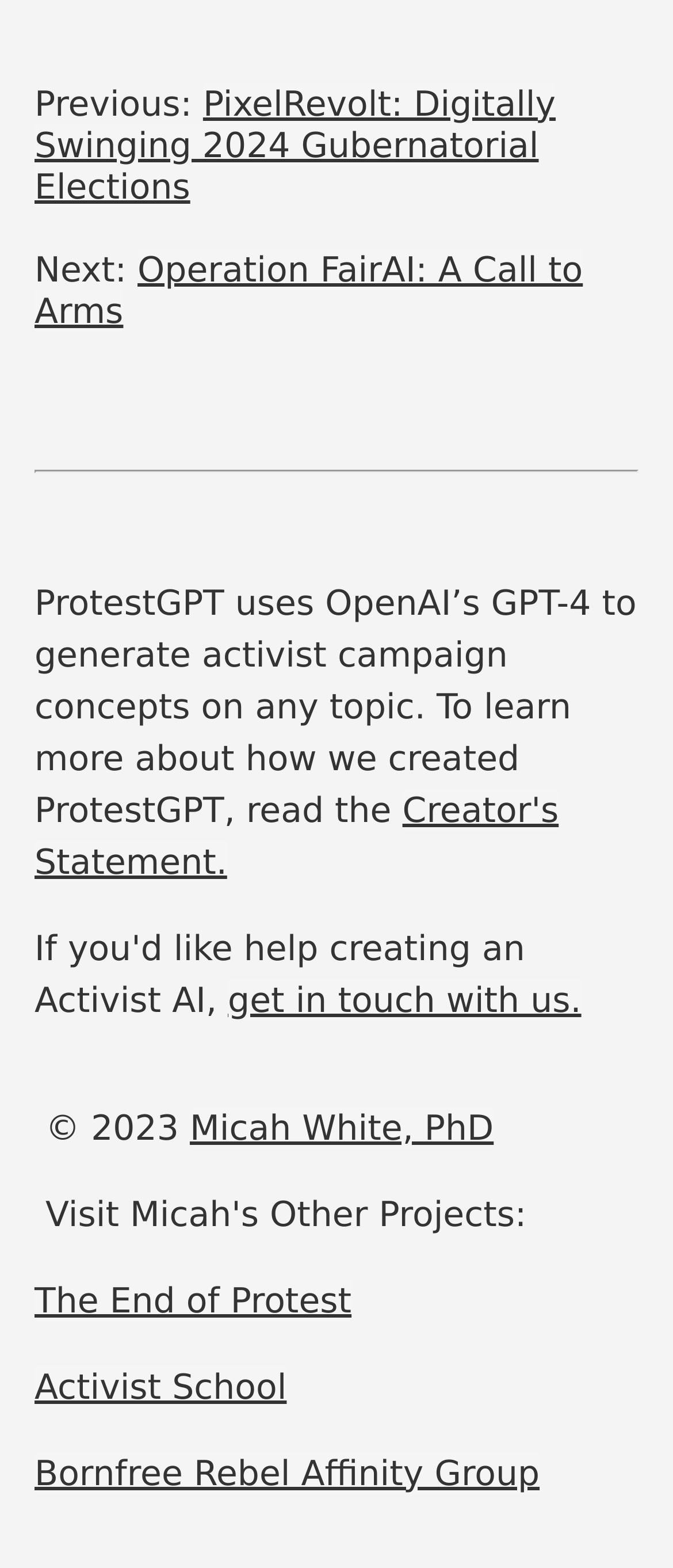Locate the bounding box coordinates of the clickable region necessary to complete the following instruction: "get in touch with us". Provide the coordinates in the format of four float numbers between 0 and 1, i.e., [left, top, right, bottom].

[0.339, 0.624, 0.864, 0.651]